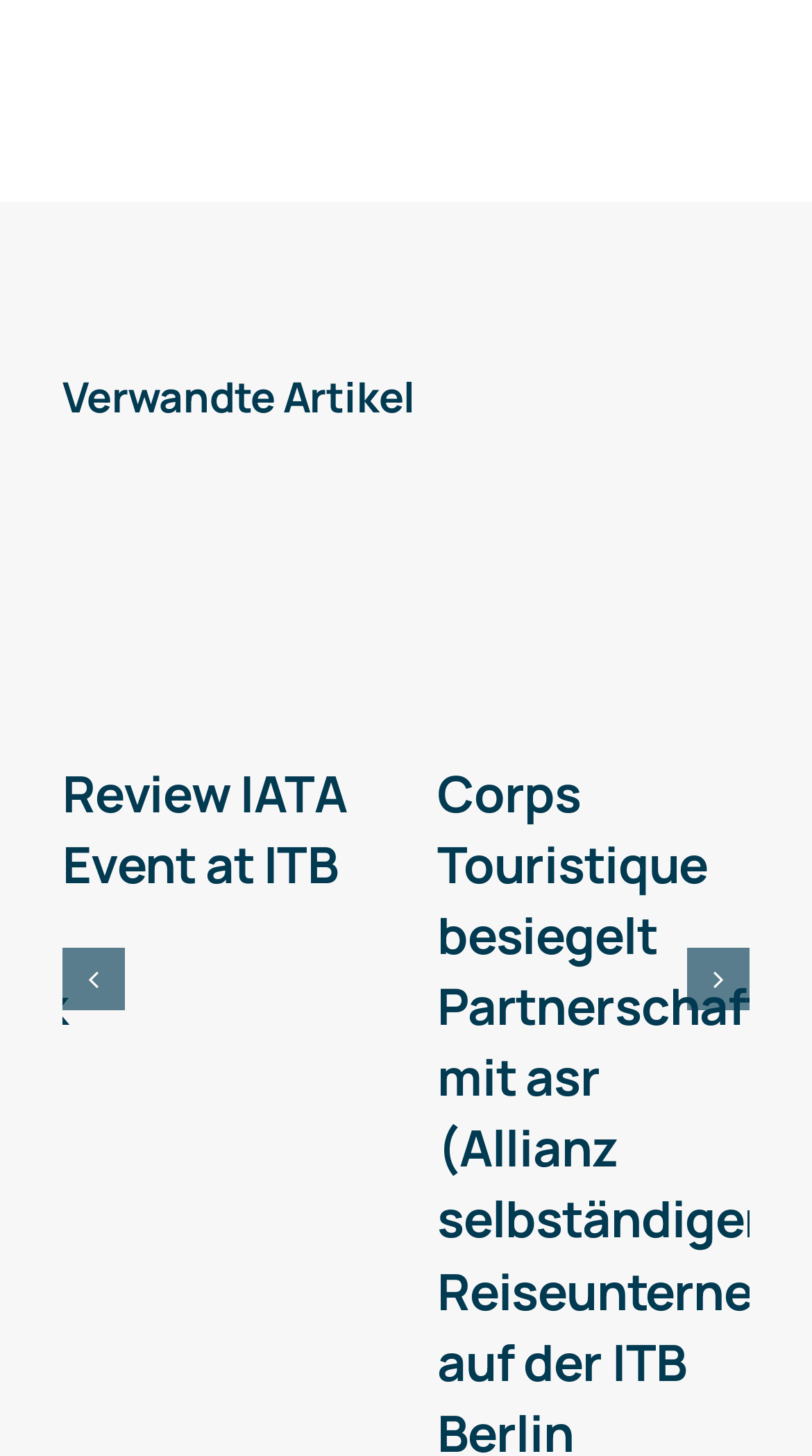What is the title of the first related article?
Answer the question with a single word or phrase, referring to the image.

Review IATA Event at ITB